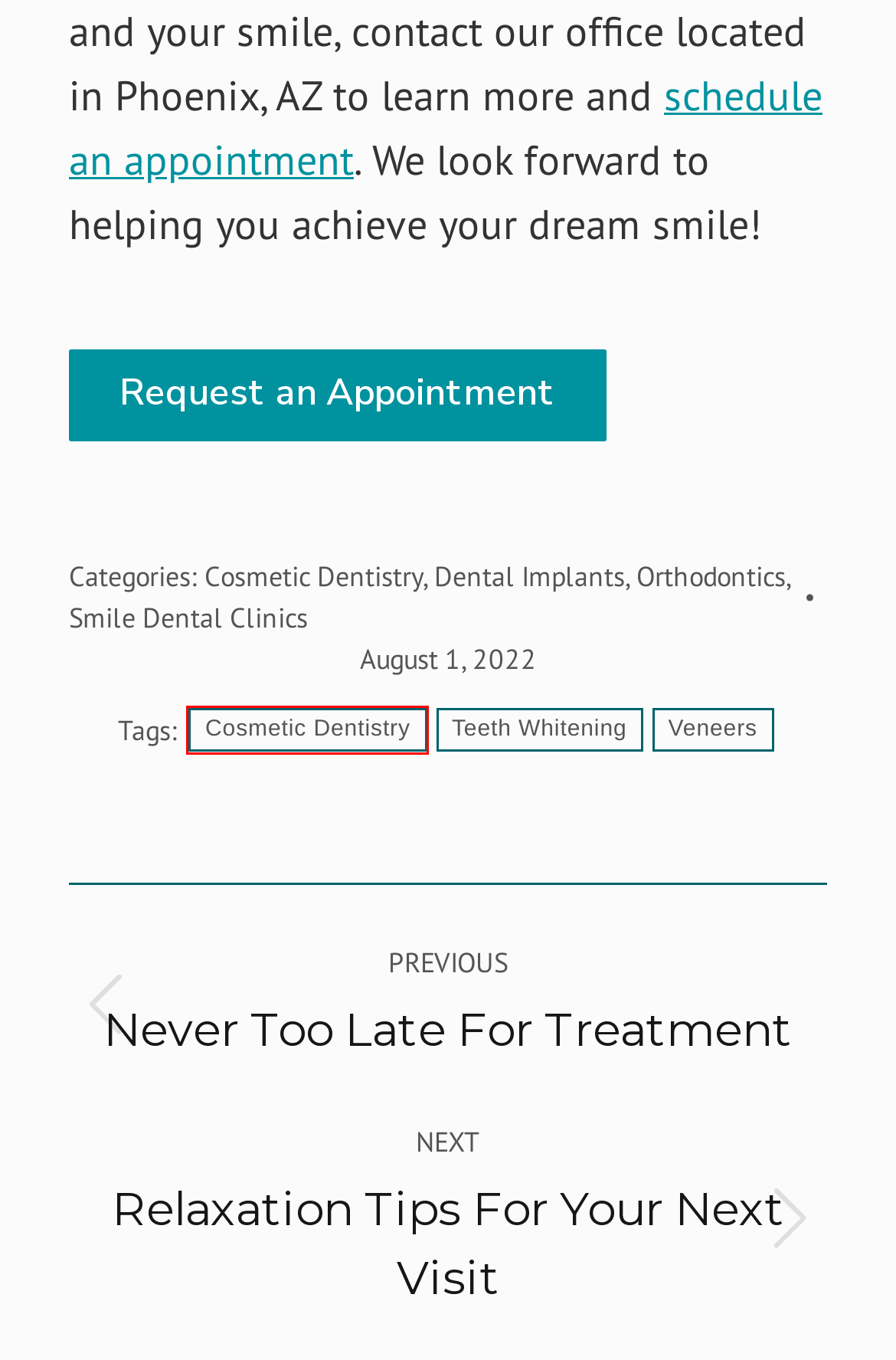Take a look at the provided webpage screenshot featuring a red bounding box around an element. Select the most appropriate webpage description for the page that loads after clicking on the element inside the red bounding box. Here are the candidates:
A. Cosmetic Dentistry Archives
B. Cosmetic Dentistry Archives - Smile Dental Clinics
C. Smile Dental Clinics Archives - Smile Dental Clinics
D. Appointments
E. Dental Implants Archives - Smile Dental Clinics
F. August 1, 2022 - Smile Dental Clinics
G. Never Too Late For Treatment
H. Teeth Whitening Archives

A